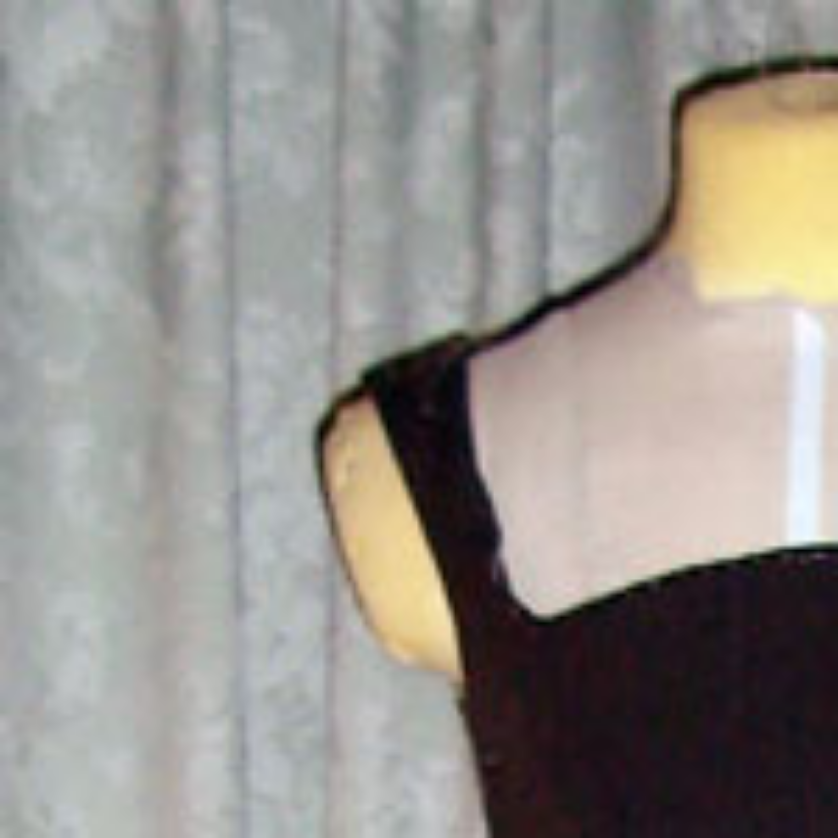What is the background of the image composed of?
Using the visual information, reply with a single word or short phrase.

Soft, draped fabric